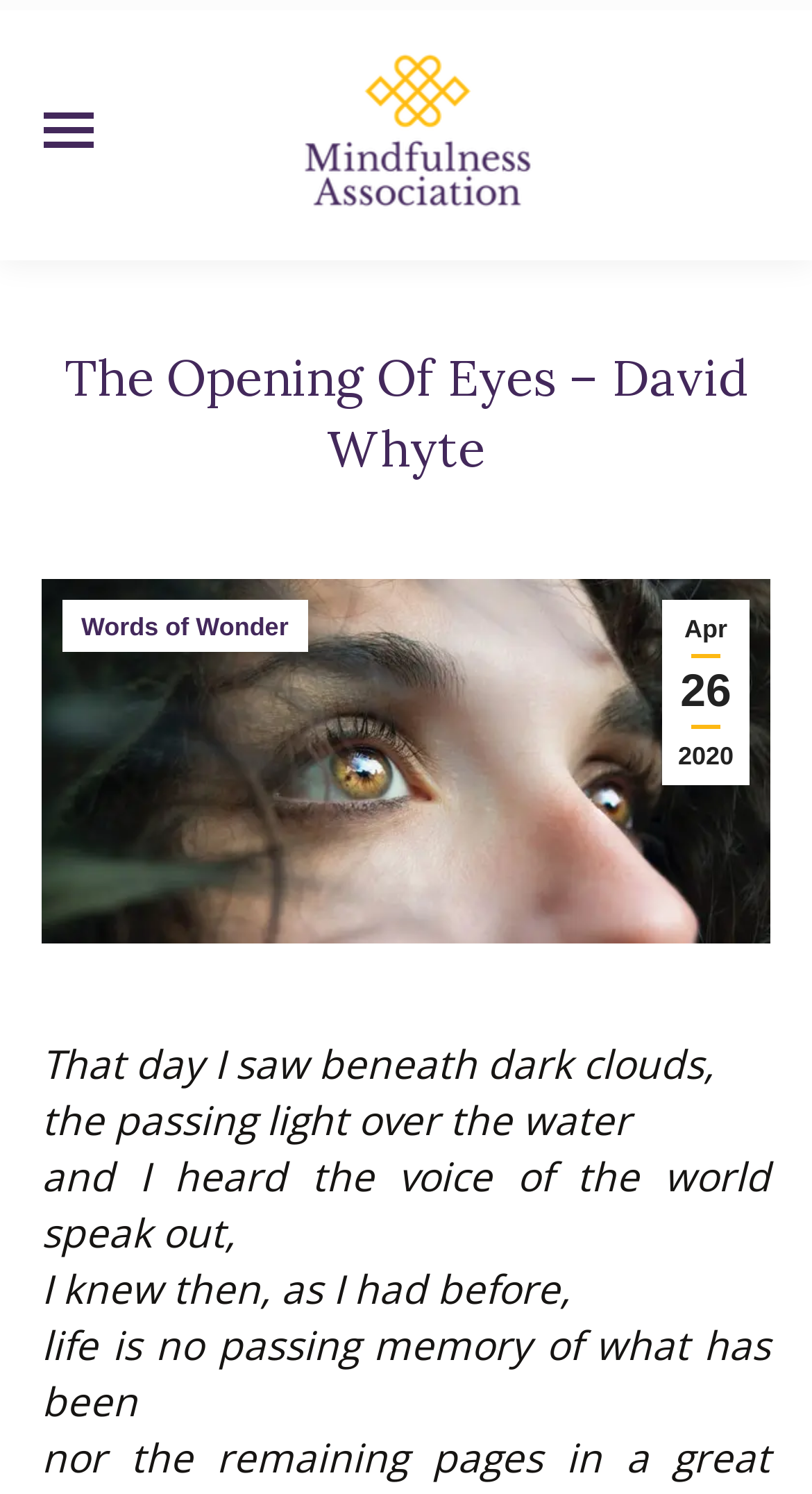Illustrate the webpage's structure and main components comprehensively.

The webpage appears to be a blog post or article page, with a focus on a poem or literary work. At the top left corner, there is a mobile menu icon, and next to it, a link to the "Mindfulness Association" with an accompanying image of the organization's logo. 

Below the logo, there is a heading that reads "The Opening Of Eyes – David Whyte", which suggests that the page is dedicated to a specific poem or work by the author David Whyte. 

On the same horizontal level as the heading, there is a section that indicates the user's current location on the website, with a "You are here:" label, followed by links to "Apr 26 2020" and "Words of Wonder". 

Below this section, there is a large image that takes up most of the width of the page, with a caption or title "The-Opening-Of-Eyes-David-Whyte". 

The main content of the page appears to be a poem or literary work, with five paragraphs or stanzas of text. The text begins with the lines "That day I saw beneath dark clouds, the passing light over the water..." and continues with four more lines, each on a new line. 

At the bottom right corner of the page, there is a "Go to Top" link, accompanied by a small image. There is also a progress bar at the very top of the page, which suggests that the page may be loading content or tracking the user's progress through the page.